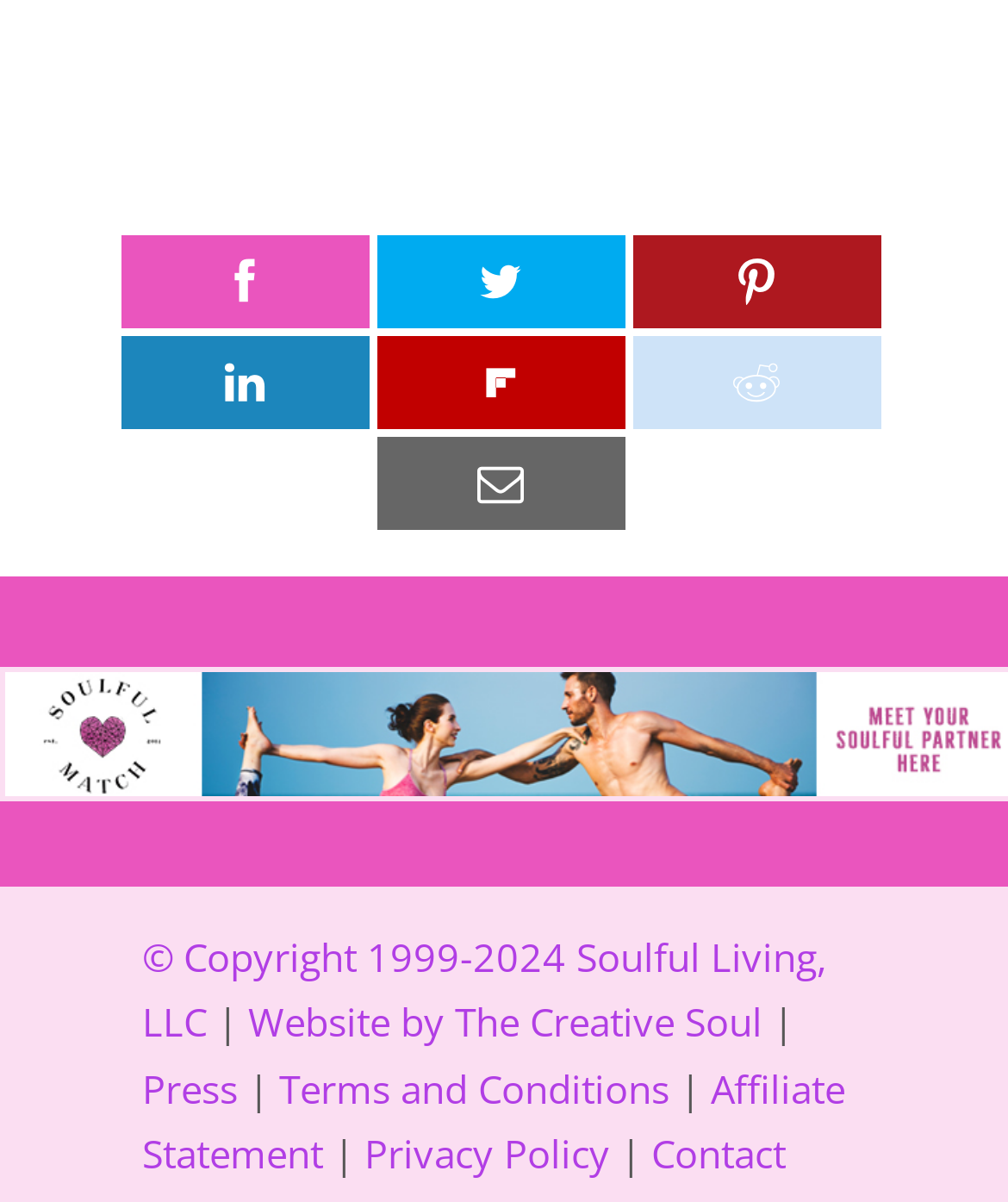What are the available resources at the bottom?
Please use the image to provide an in-depth answer to the question.

The bottom section of the webpage provides links to various resources, including Press, Terms and Conditions, Affiliate Statement, Privacy Policy, and Contact information, which are likely used to provide additional information or support to users.